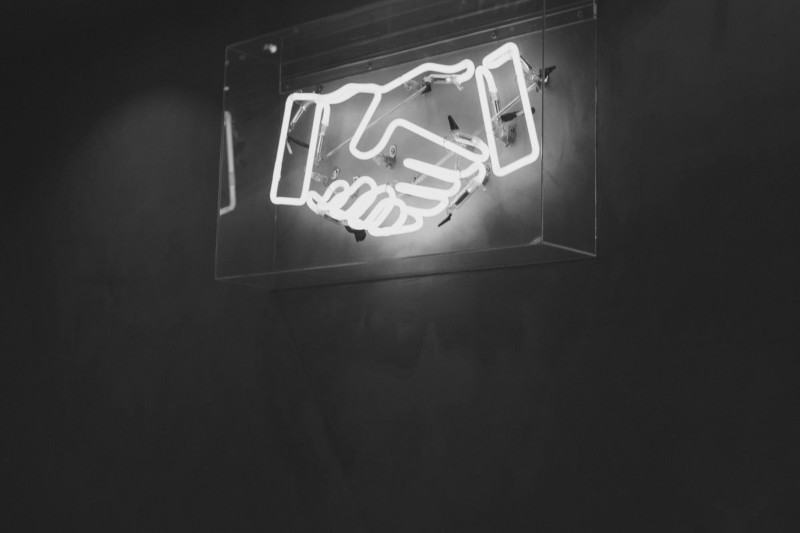Please examine the image and answer the question with a detailed explanation:
What does the handshake symbolize?

According to the caption, the handshake depicted in the neon sign symbolizes agreement, partnership, and collaboration, which are essential elements in business and personal relationships.